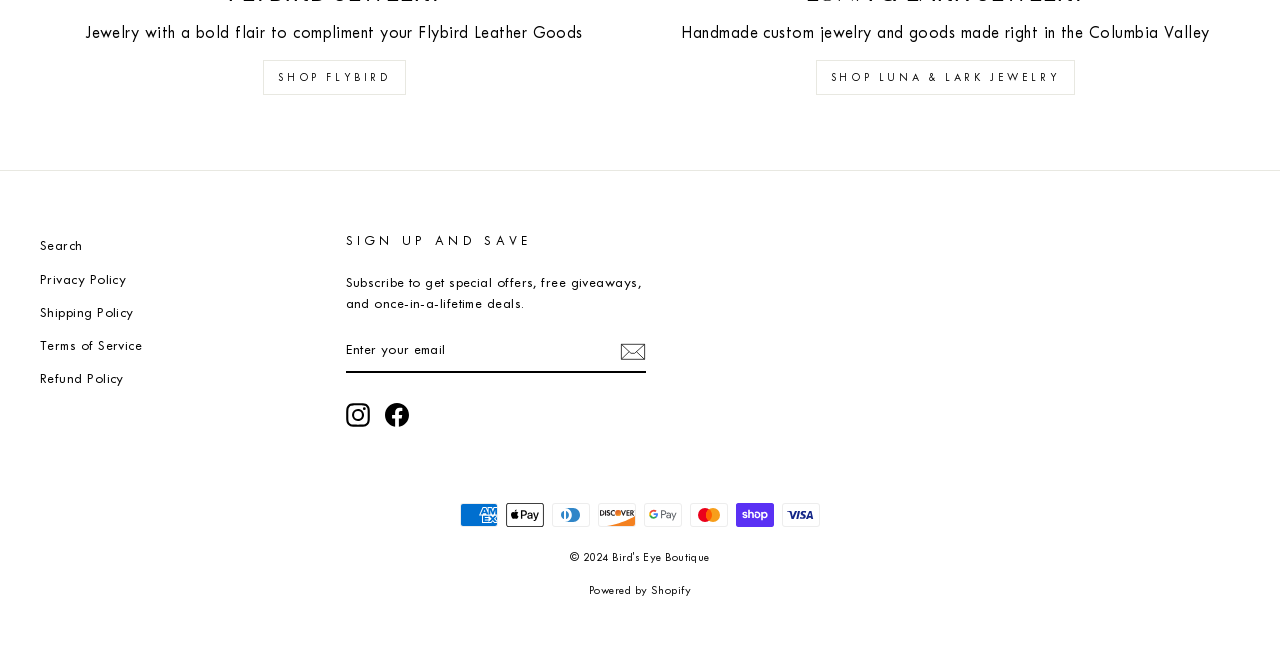Determine the bounding box coordinates of the target area to click to execute the following instruction: "Subscribe to newsletter."

[0.484, 0.507, 0.504, 0.547]